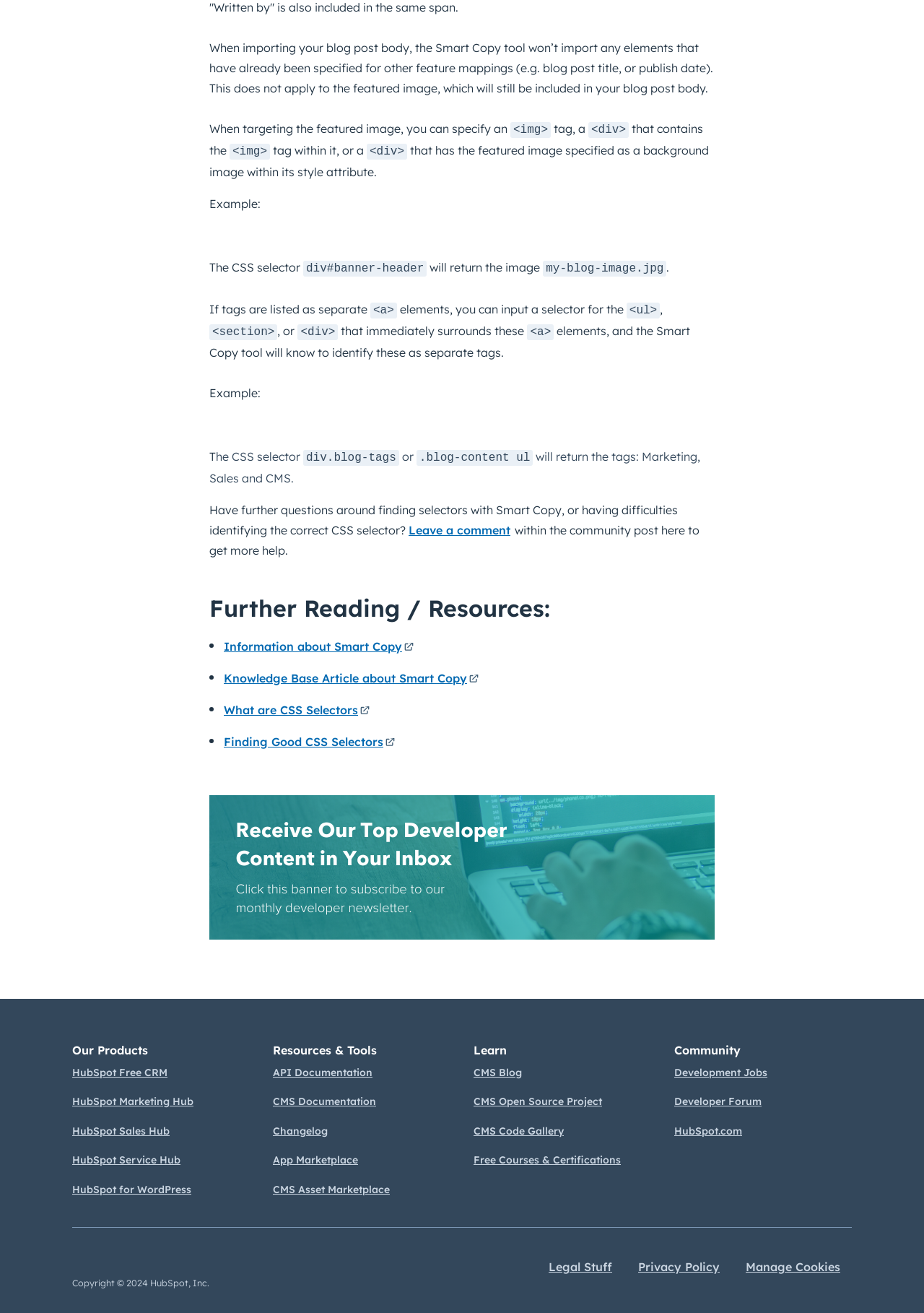Answer this question in one word or a short phrase: What is the purpose of the Smart Copy tool?

Importing blog post body